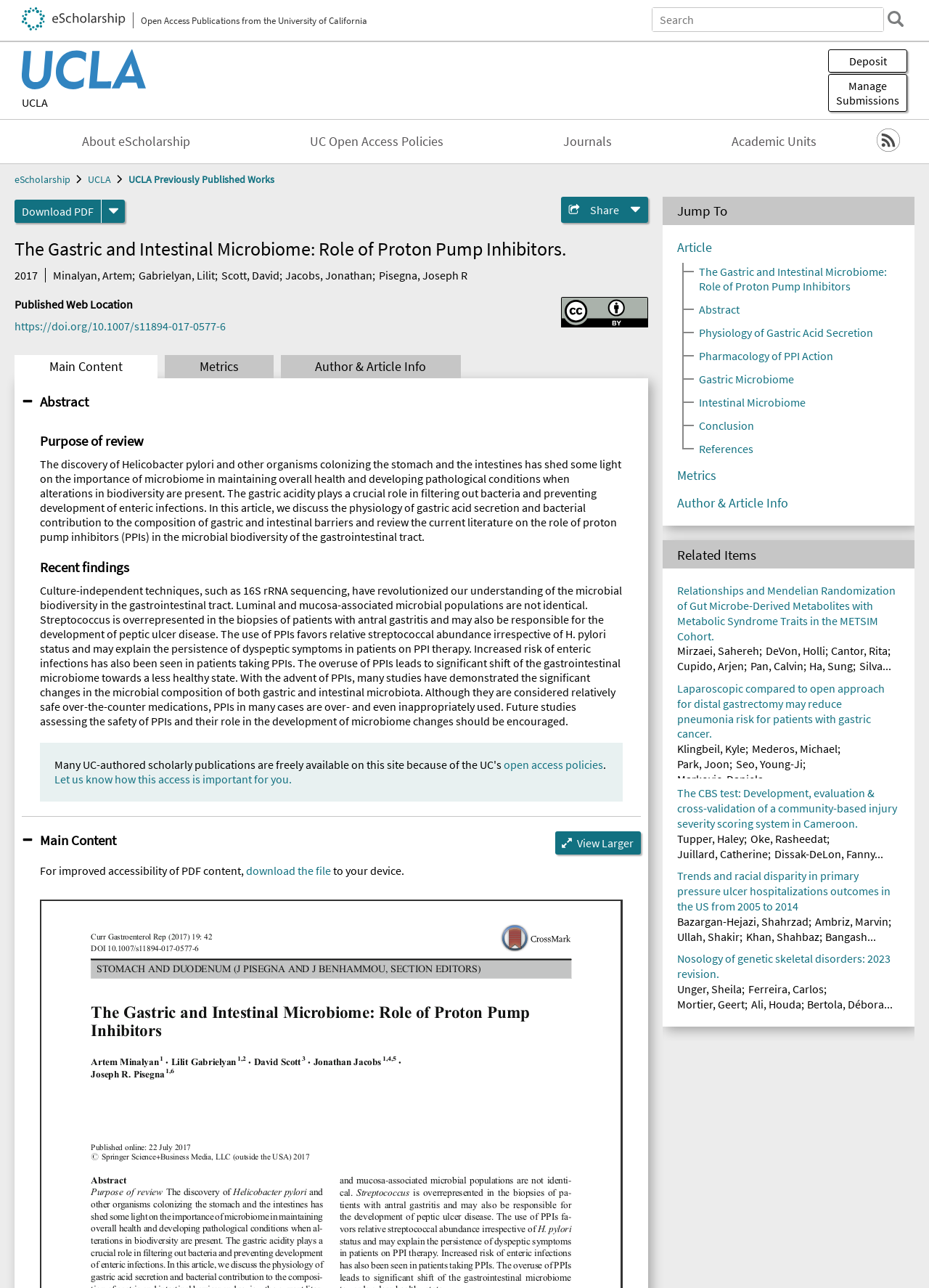Predict the bounding box coordinates of the area that should be clicked to accomplish the following instruction: "Search eScholarship". The bounding box coordinates should consist of four float numbers between 0 and 1, i.e., [left, top, right, bottom].

[0.702, 0.006, 0.951, 0.024]